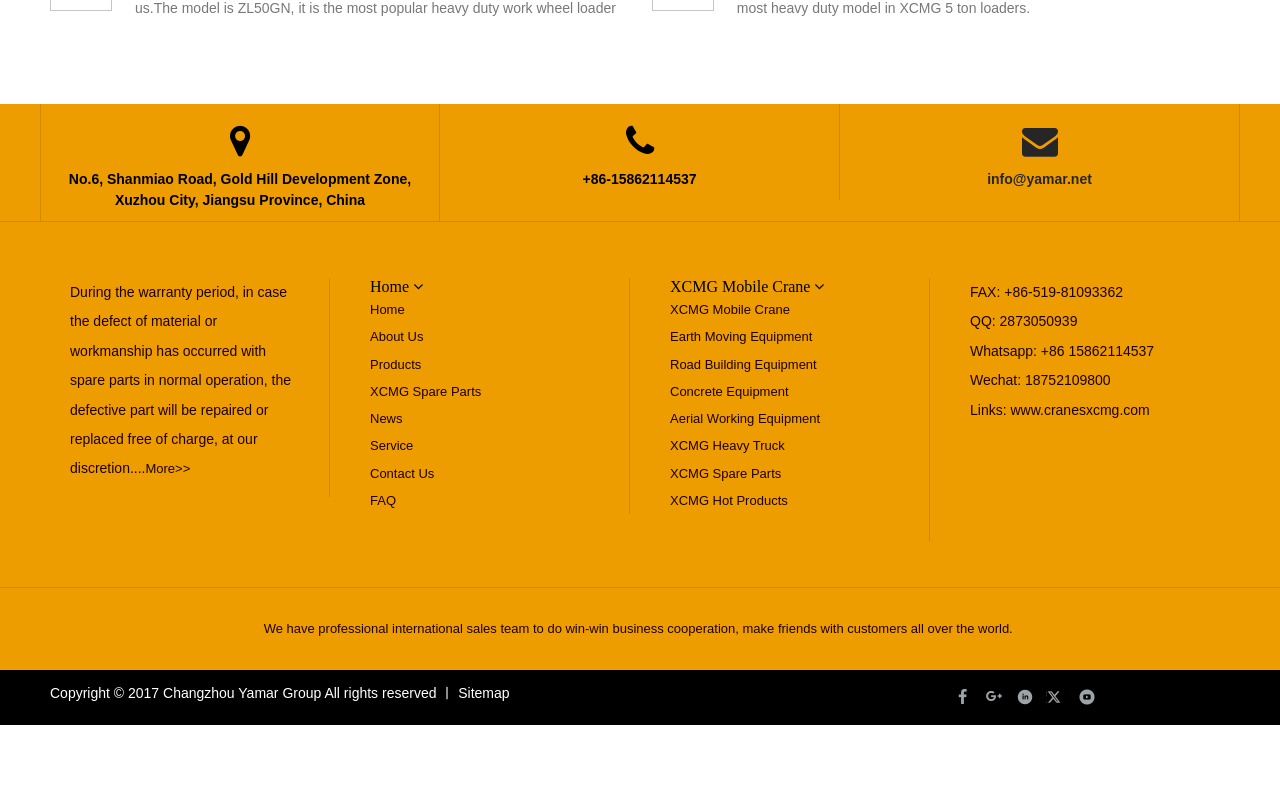Determine the bounding box coordinates of the clickable element necessary to fulfill the instruction: "Contact us through email". Provide the coordinates as four float numbers within the 0 to 1 range, i.e., [left, top, right, bottom].

[0.771, 0.294, 0.853, 0.315]